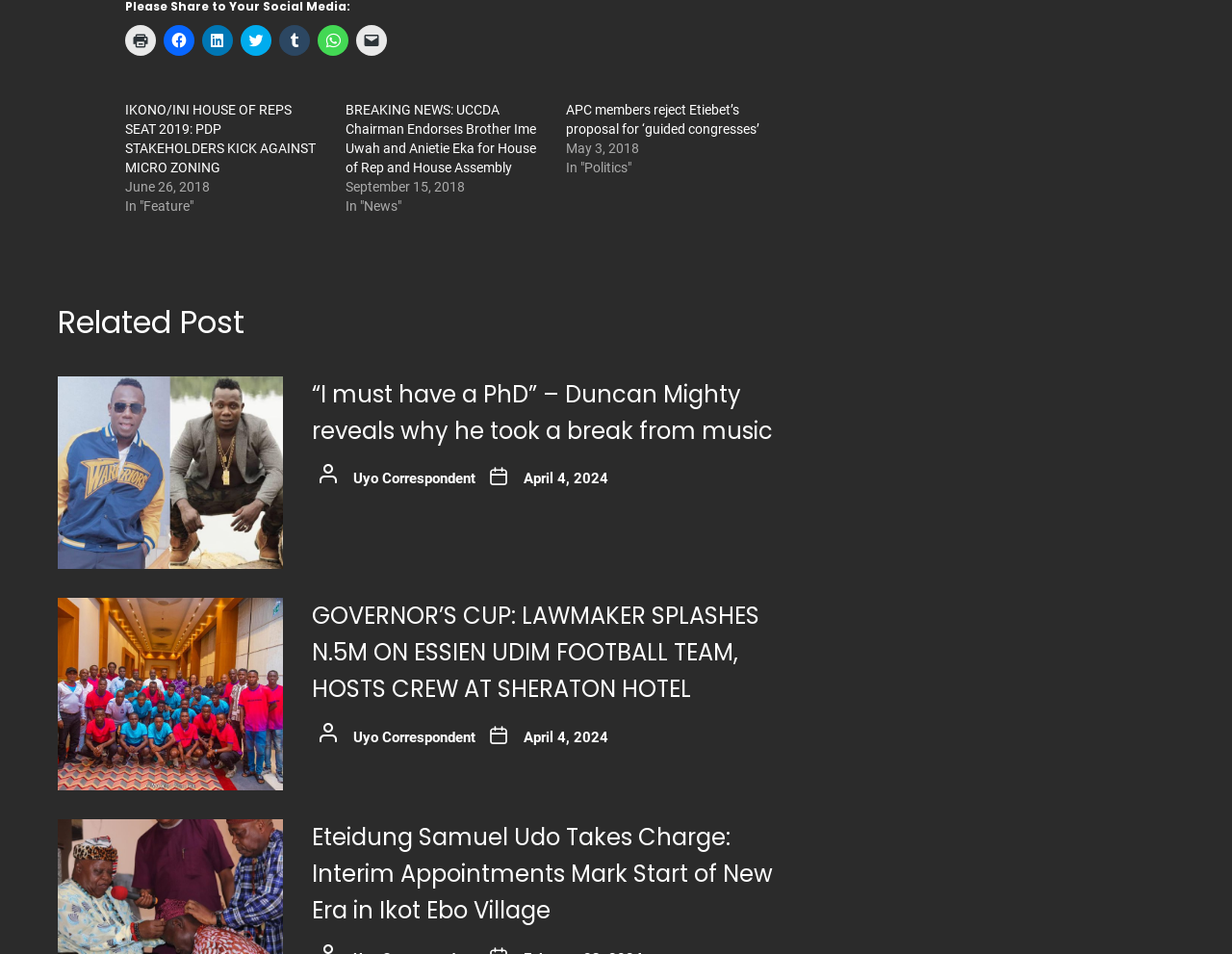Identify the bounding box coordinates of the area you need to click to perform the following instruction: "Contact us via Whatsapp".

None